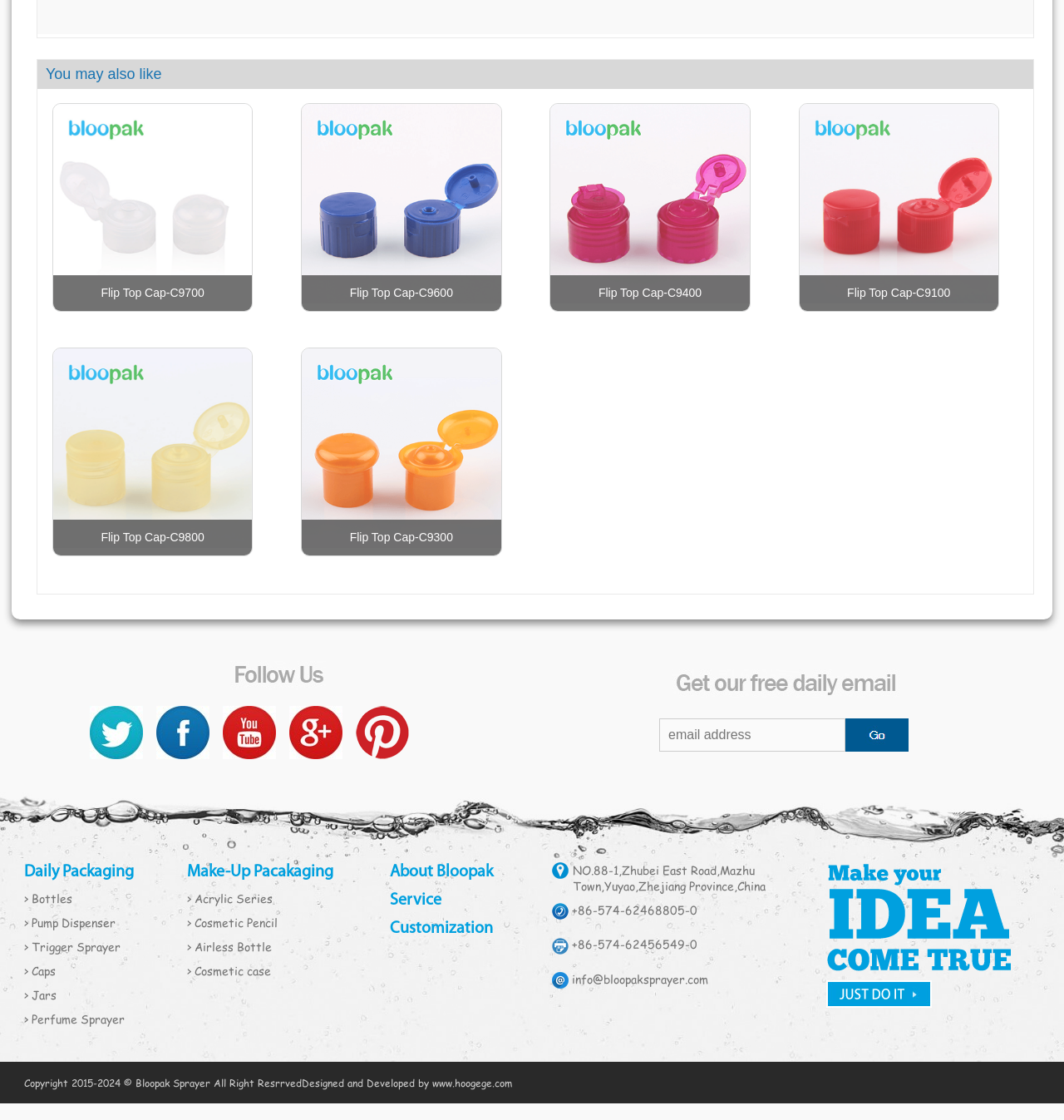Determine the coordinates of the bounding box for the clickable area needed to execute this instruction: "Go to Daily Packaging".

[0.023, 0.77, 0.175, 0.788]